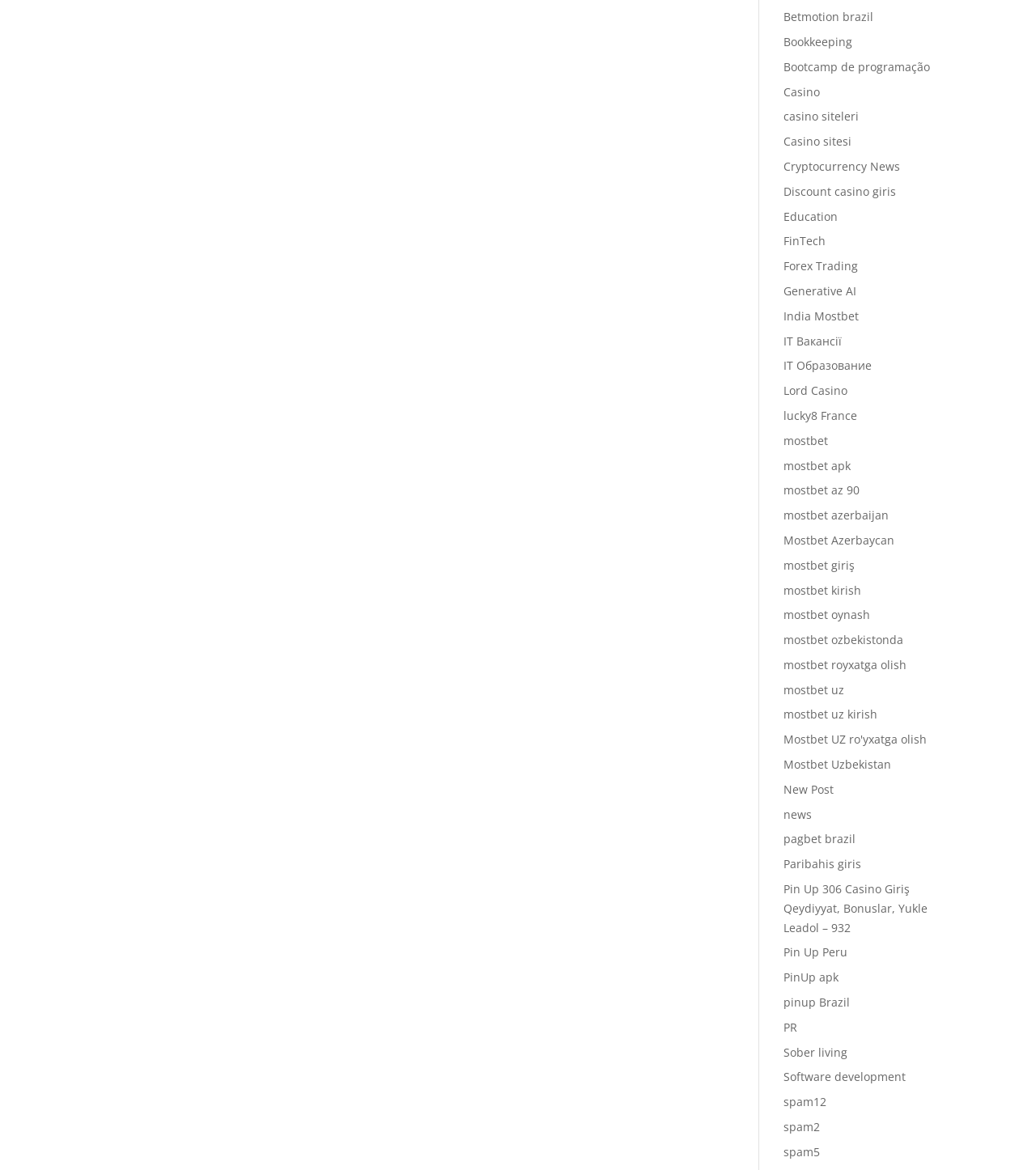Are there any links related to programming?
Answer the question with as much detail as possible.

Yes, there are links related to programming, such as 'Bootcamp de programação' and 'Software development', which suggest that the webpage also provides resources or information on programming topics.